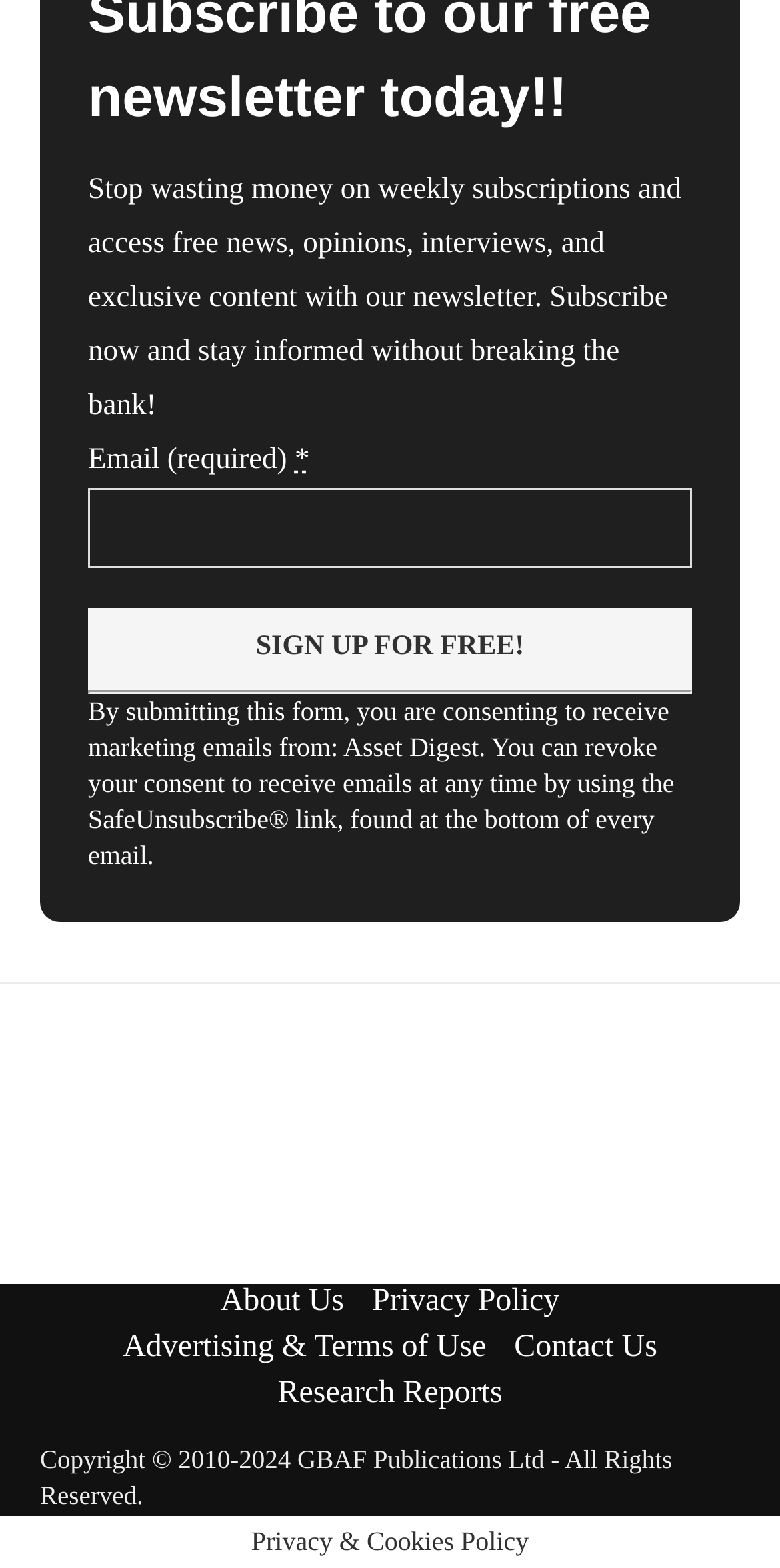Locate the bounding box coordinates of the clickable part needed for the task: "Check out the Frequently Asked Questions".

None